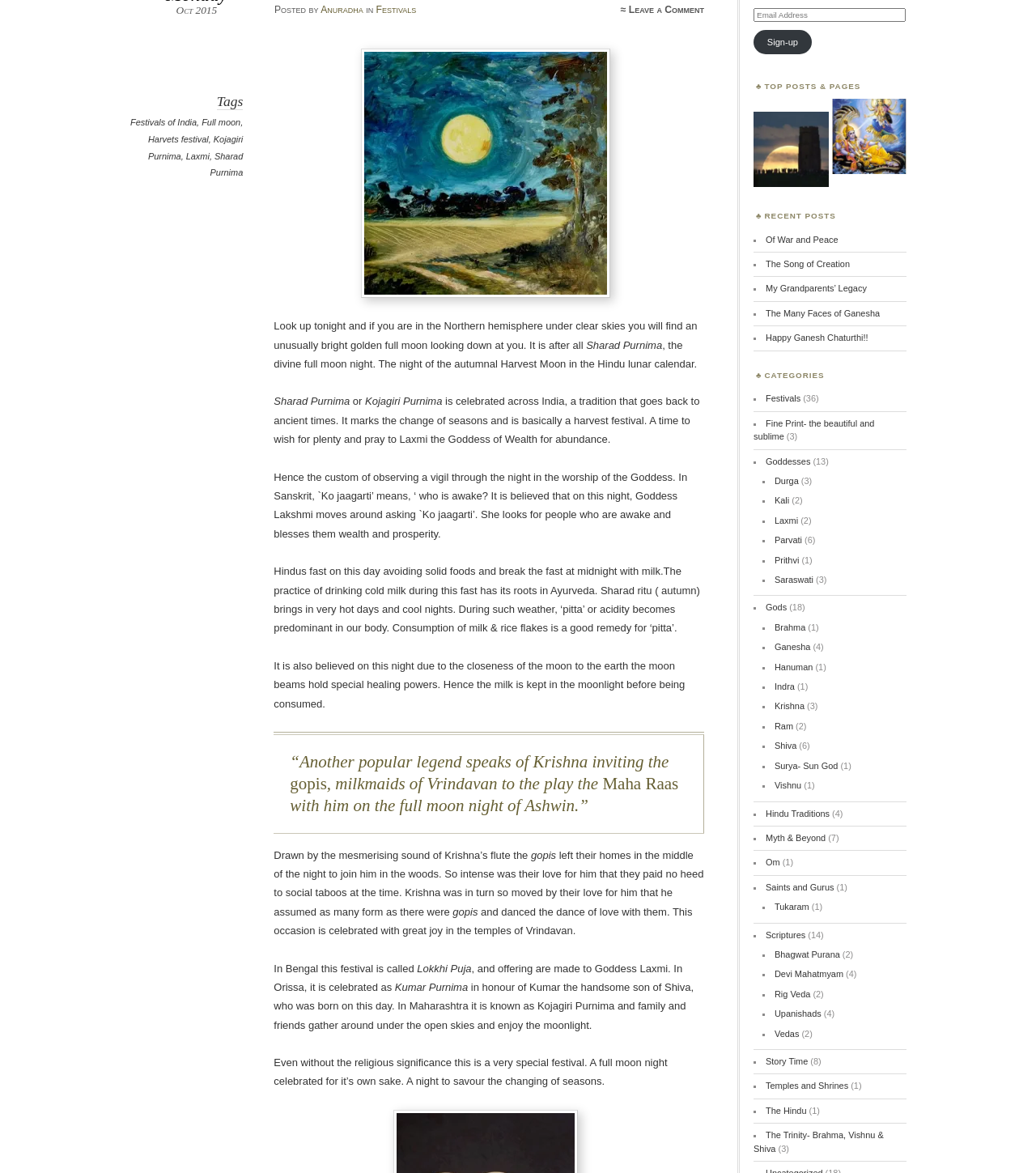From the screenshot, find the bounding box of the UI element matching this description: "Festivals of India". Supply the bounding box coordinates in the form [left, top, right, bottom], each a float between 0 and 1.

[0.126, 0.1, 0.19, 0.109]